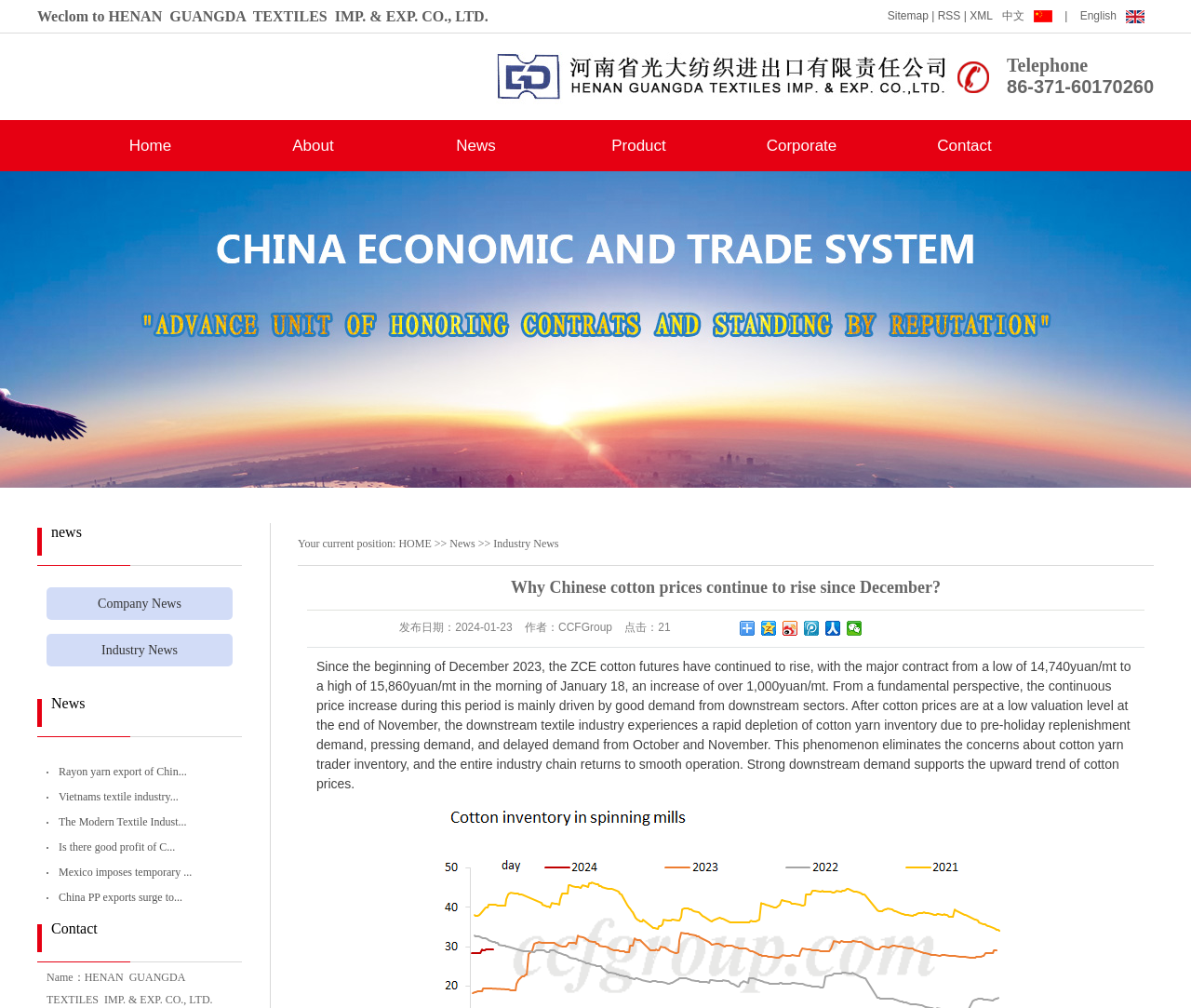Determine the bounding box for the UI element described here: "China PP exports surge to...".

[0.049, 0.878, 0.195, 0.903]